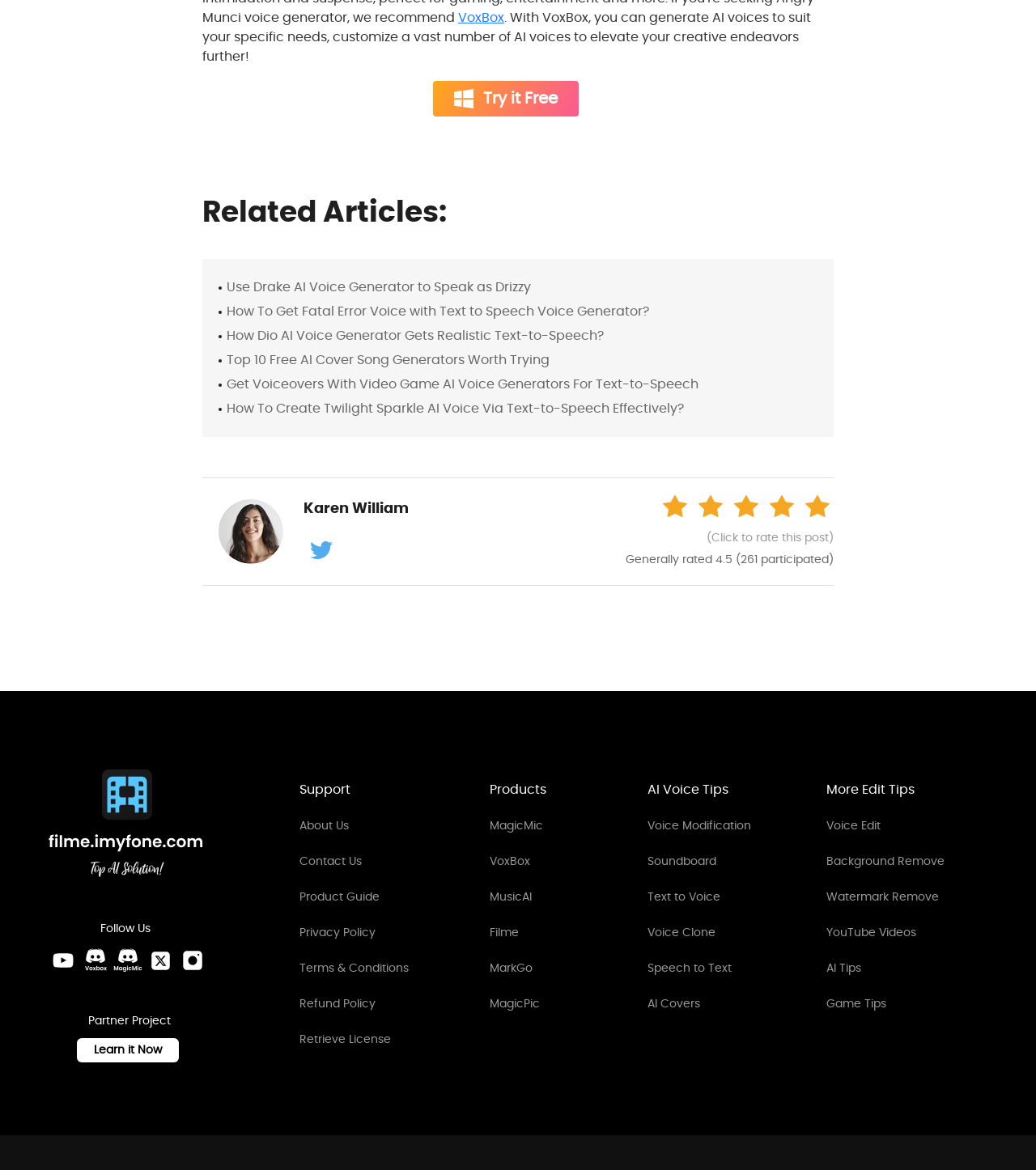Find the bounding box coordinates of the clickable area that will achieve the following instruction: "Follow VoxBox on Twitter".

[0.293, 0.461, 0.327, 0.477]